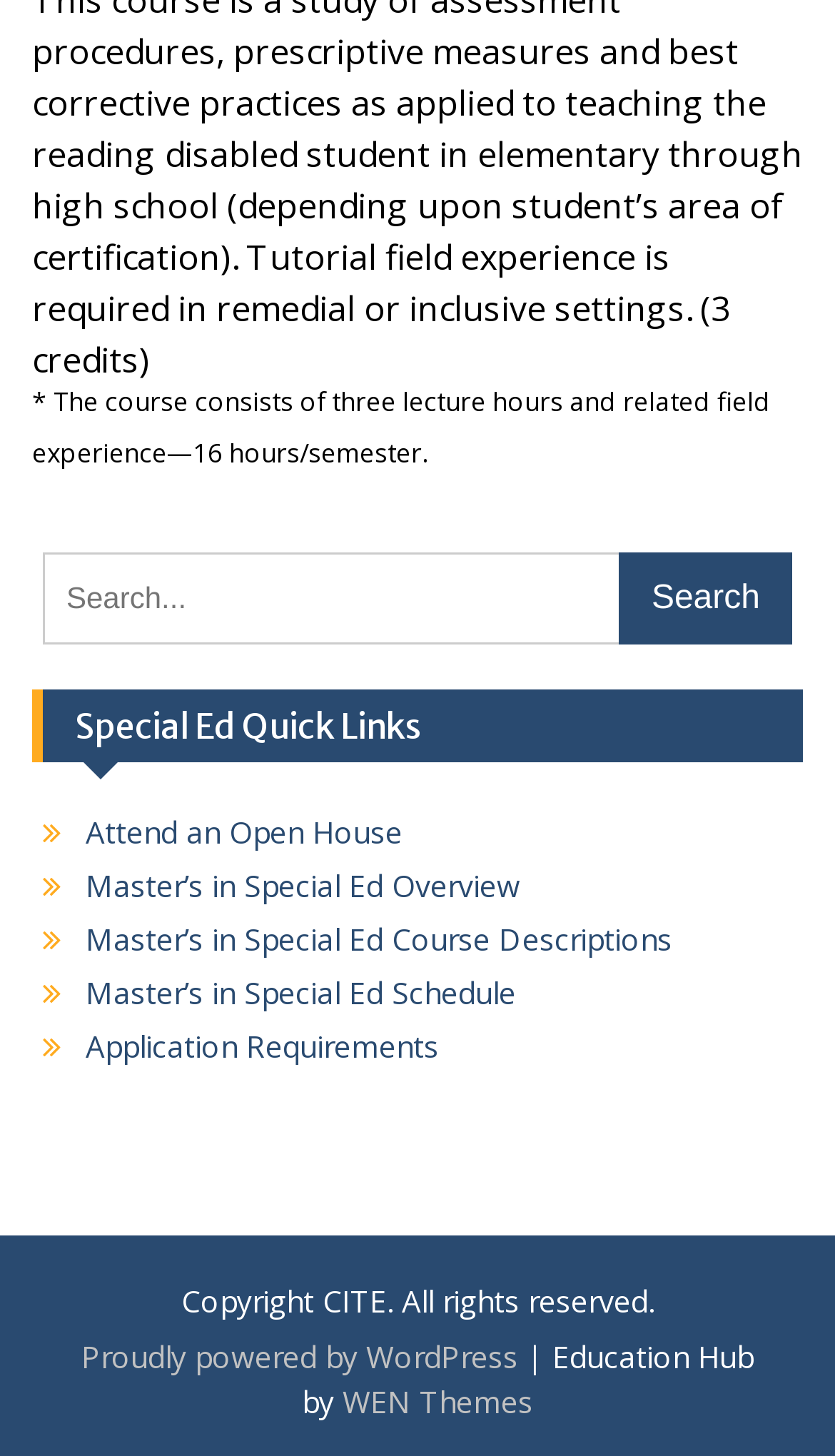What is the course format?
Look at the image and respond with a one-word or short phrase answer.

Three lecture hours and field experience